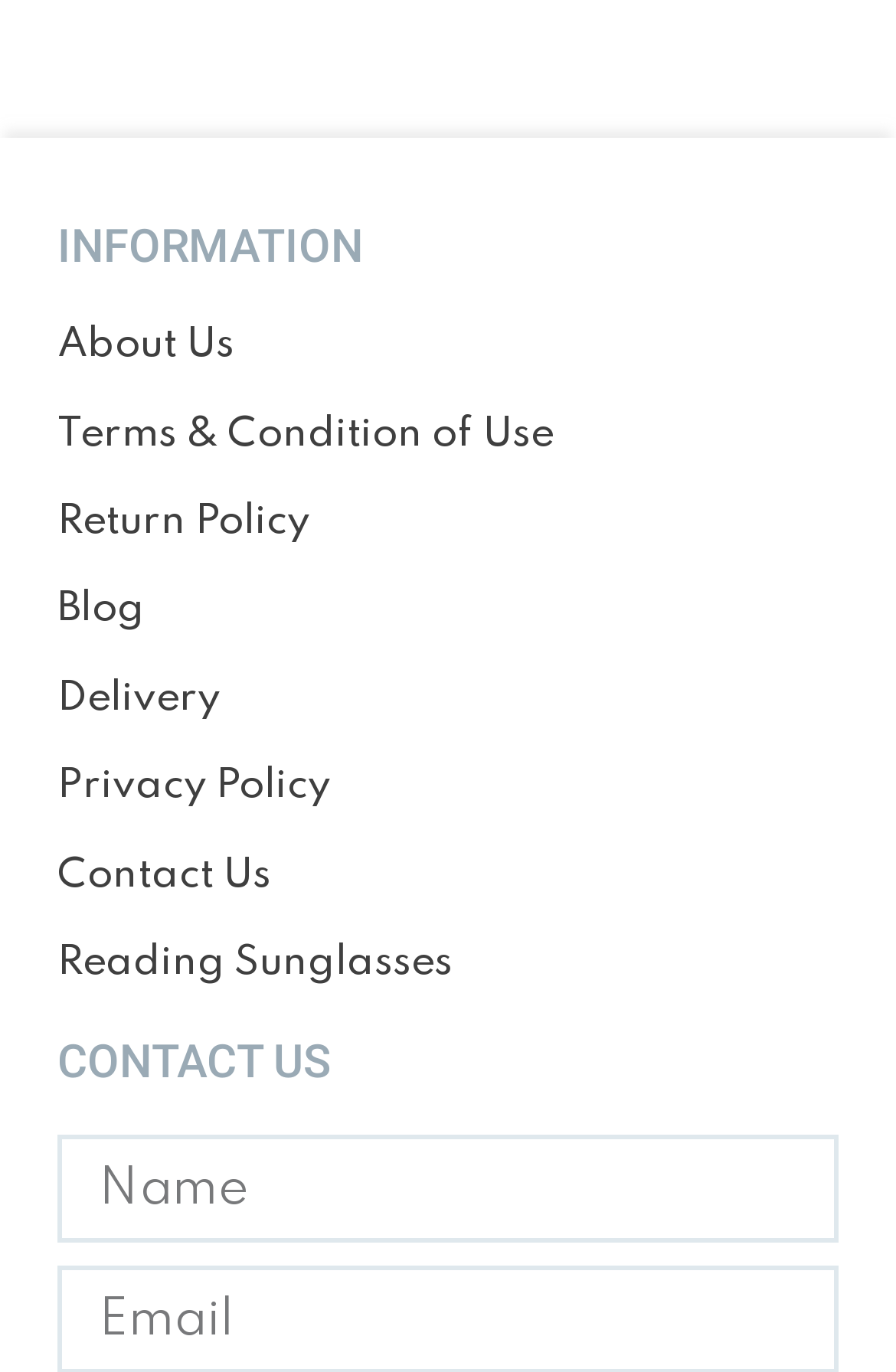What is the second heading on the webpage?
Answer the question with a single word or phrase by looking at the picture.

CONTACT US